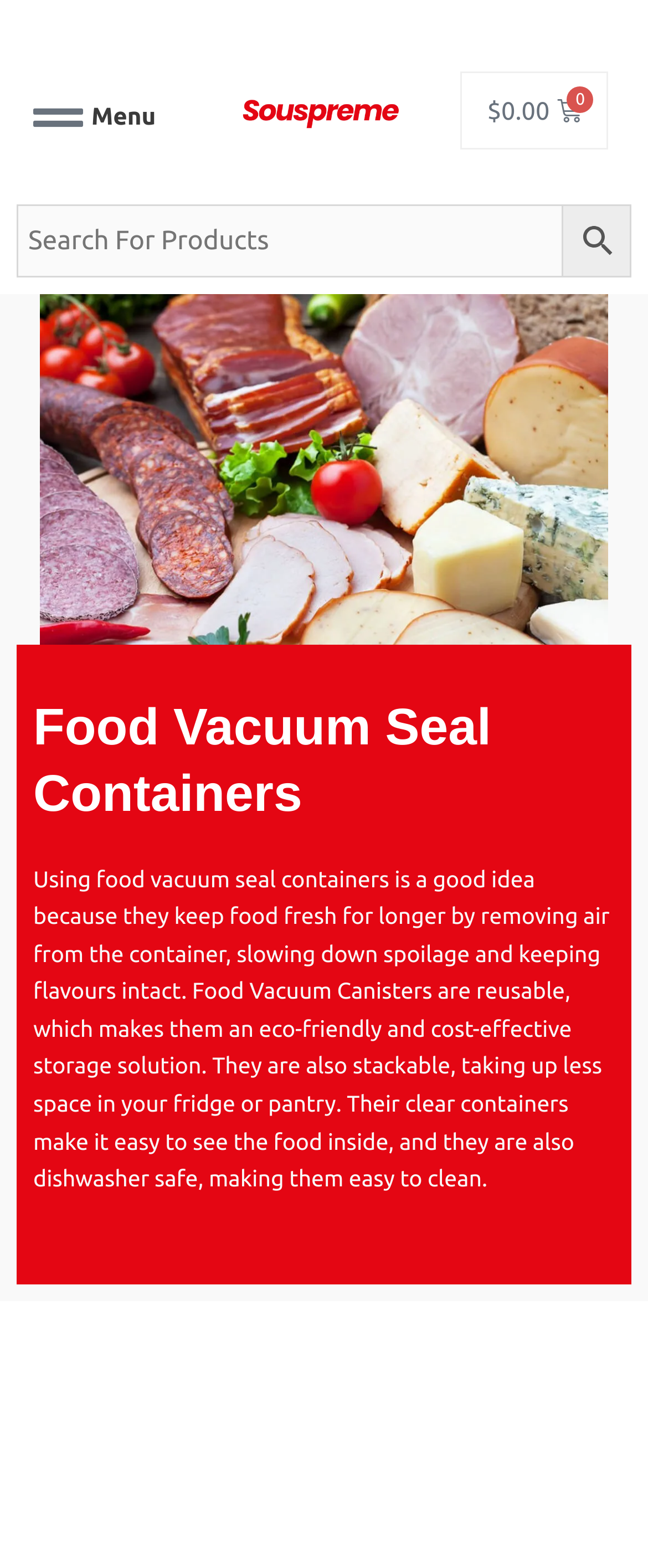How many links are present in the menu?
Refer to the screenshot and answer in one word or phrase.

One